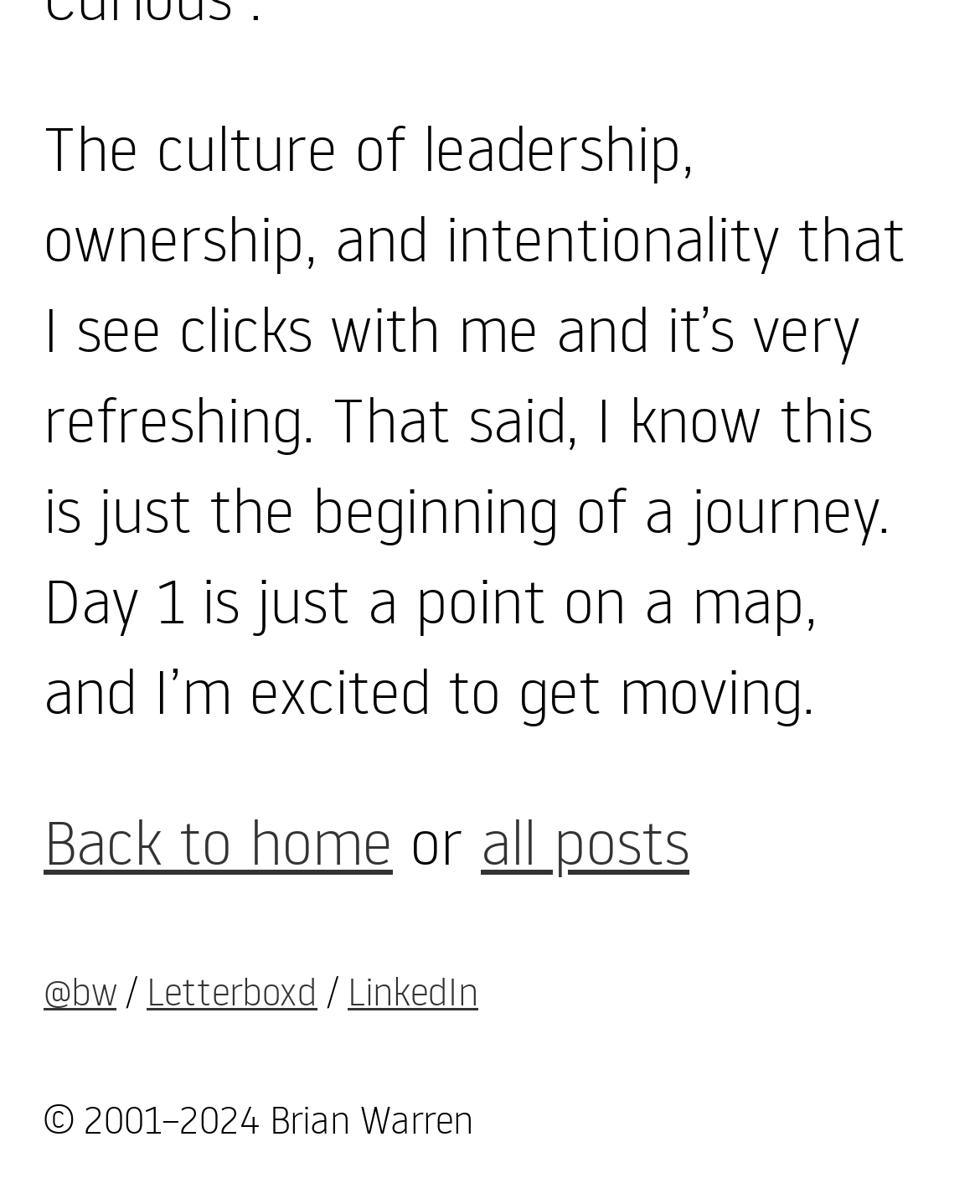Provide your answer to the question using just one word or phrase: What is the purpose of the 'Back to home' link?

To navigate to the homepage